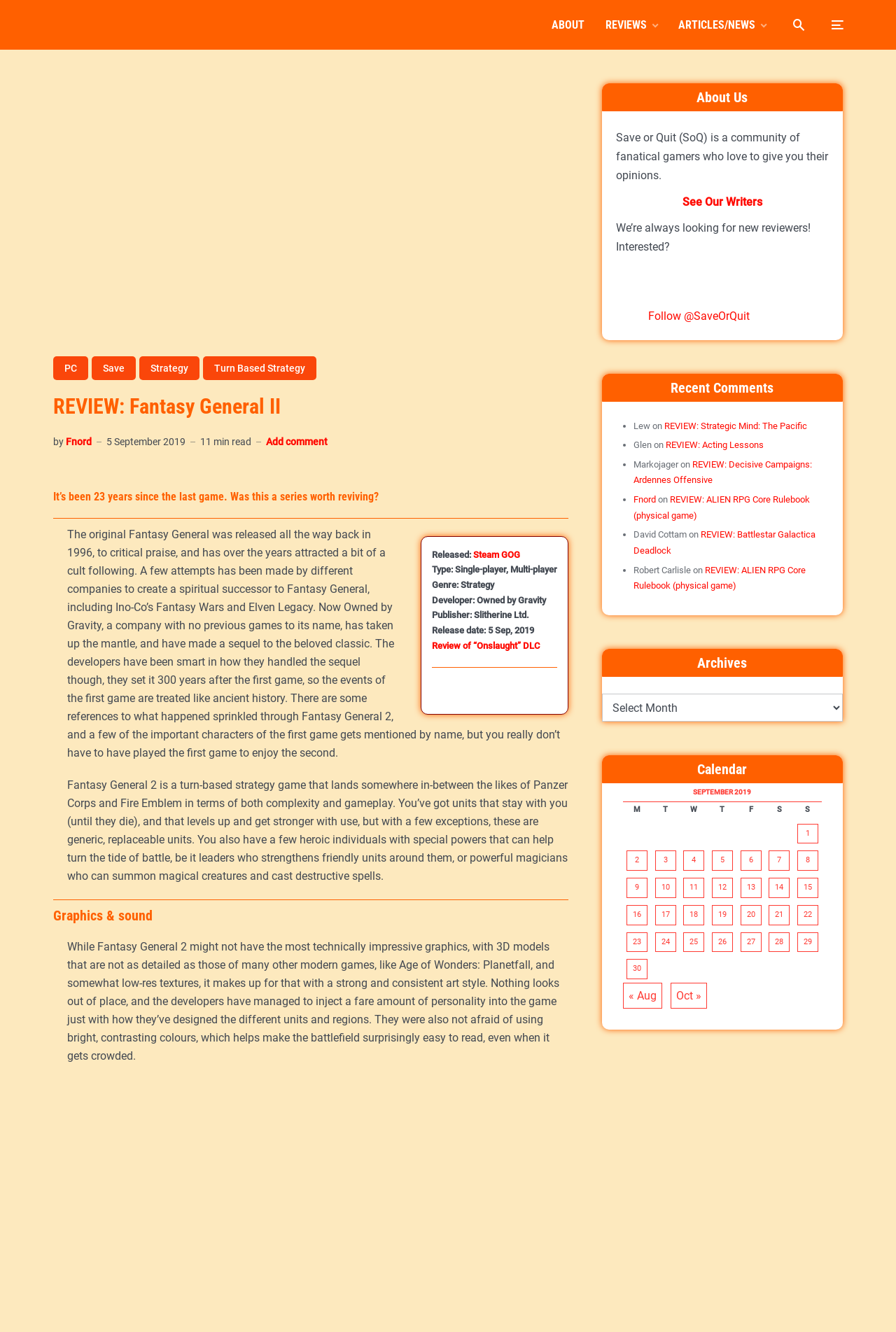Identify the bounding box coordinates of the area that should be clicked in order to complete the given instruction: "Click on the 'ABOUT' link". The bounding box coordinates should be four float numbers between 0 and 1, i.e., [left, top, right, bottom].

[0.616, 0.006, 0.652, 0.032]